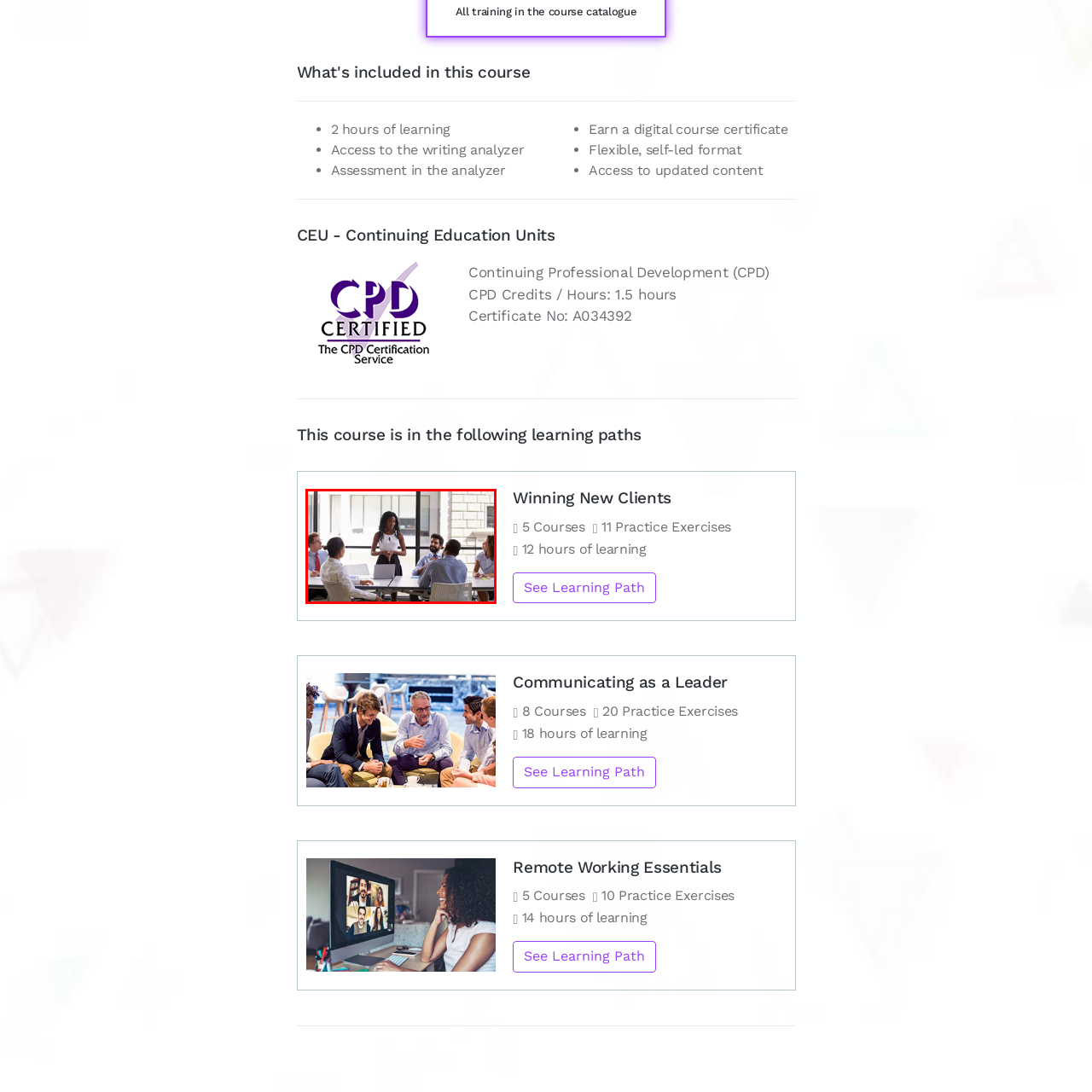Check the image inside the red boundary and briefly answer: What is the woman holding?

A laptop